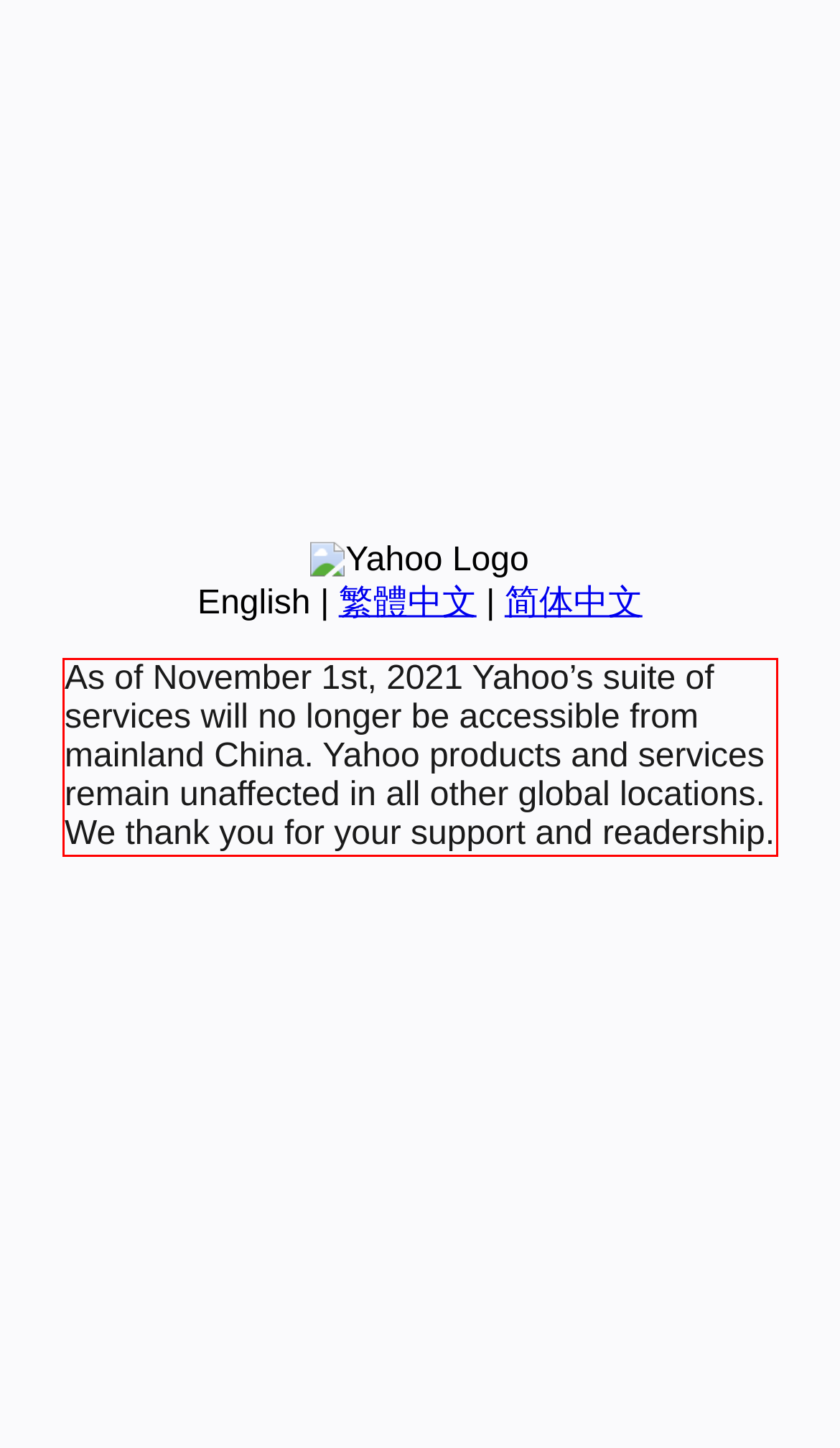From the given screenshot of a webpage, identify the red bounding box and extract the text content within it.

As of November 1st, 2021 Yahoo’s suite of services will no longer be accessible from mainland China. Yahoo products and services remain unaffected in all other global locations. We thank you for your support and readership.